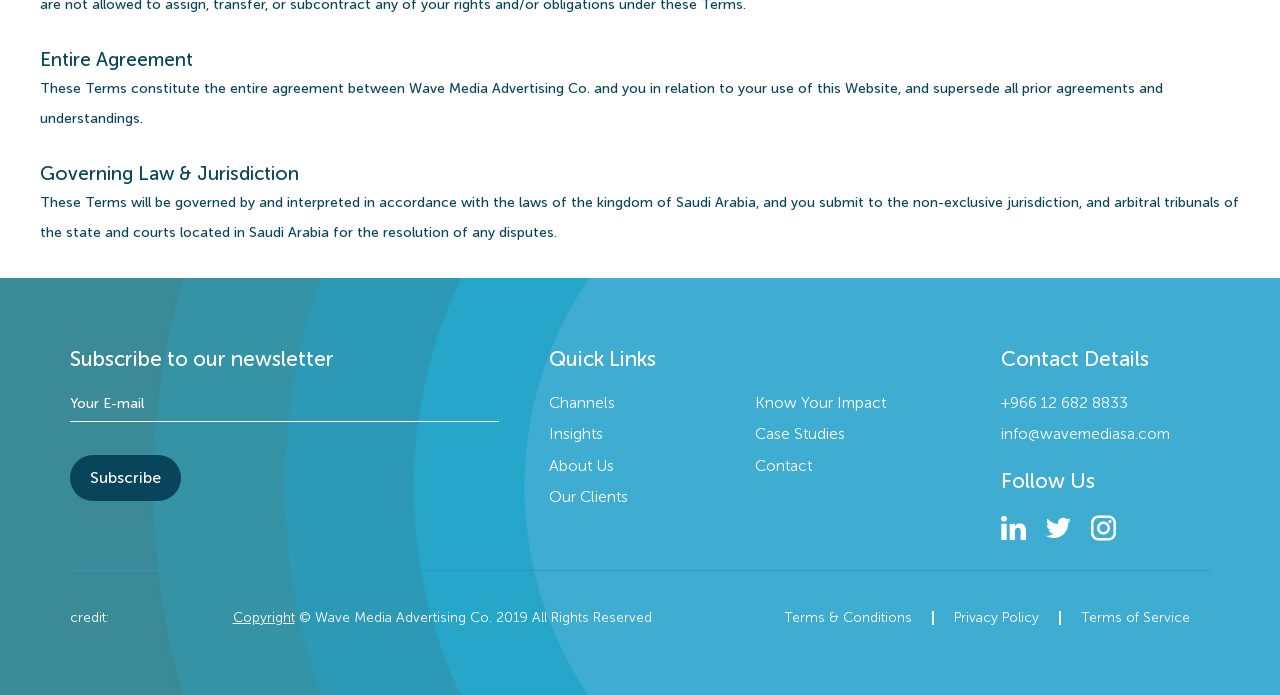Identify the bounding box coordinates for the element you need to click to achieve the following task: "Check the privacy policy". The coordinates must be four float values ranging from 0 to 1, formatted as [left, top, right, bottom].

None